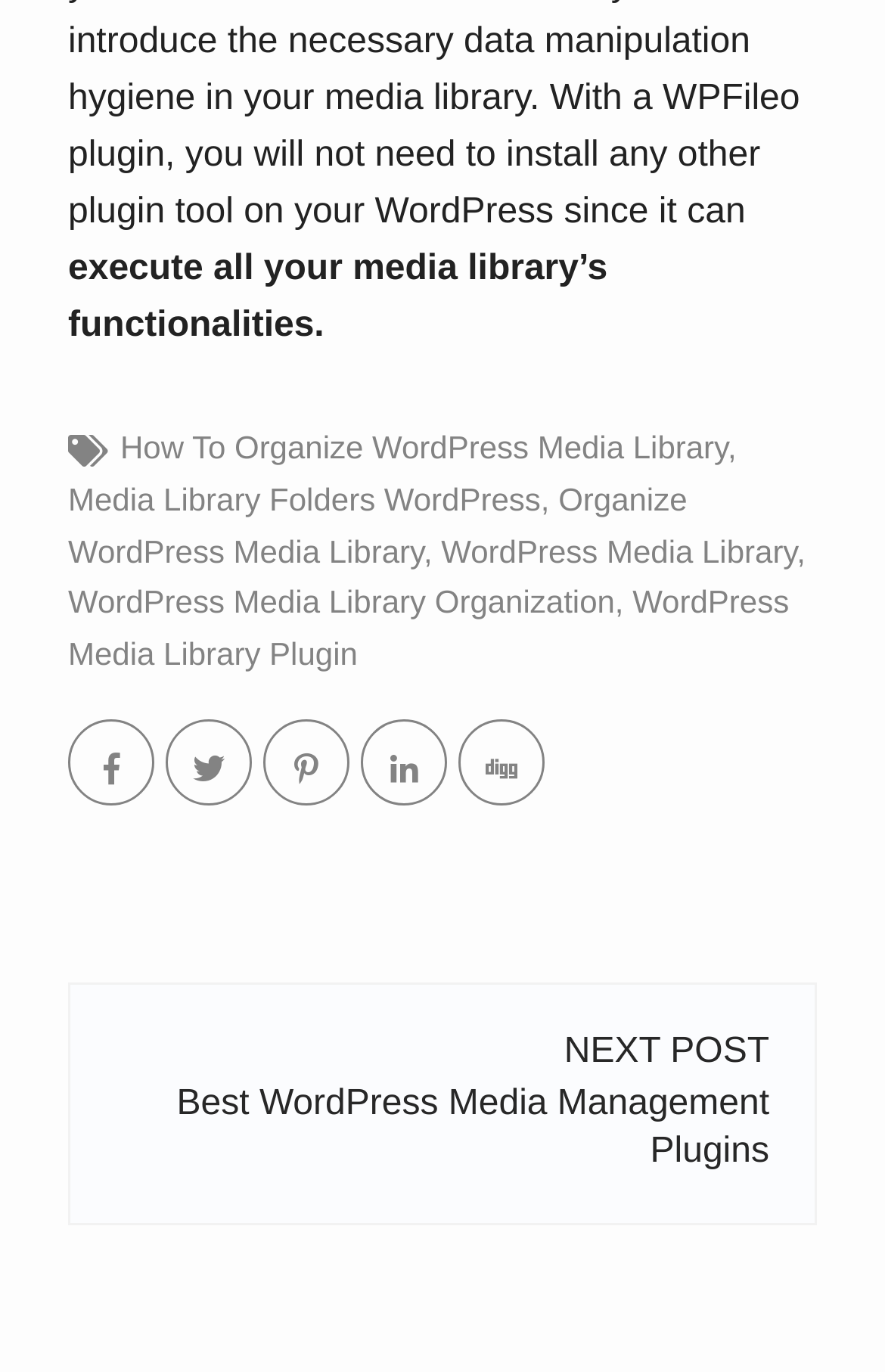Given the element description: "aria-label="Facebook"", predict the bounding box coordinates of this UI element. The coordinates must be four float numbers between 0 and 1, given as [left, top, right, bottom].

None